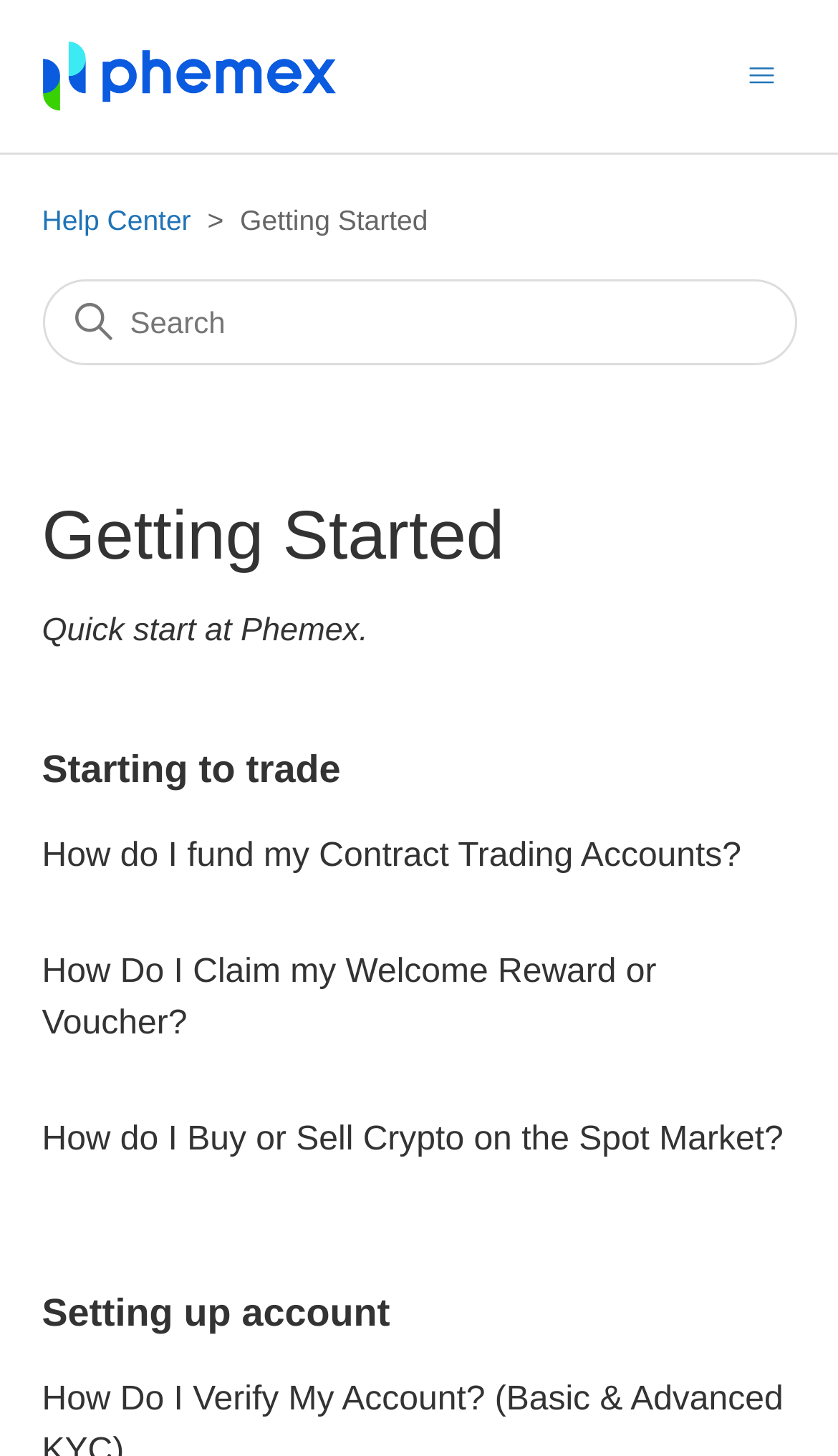What is the first link in the 'Starting to trade' section?
Please provide an in-depth and detailed response to the question.

In the 'Starting to trade' section, the first link is 'Starting to trade' with bounding box coordinates [0.05, 0.514, 0.406, 0.543]. This link is a child element of the heading 'Starting to trade' with bounding box coordinates [0.05, 0.509, 0.95, 0.549].